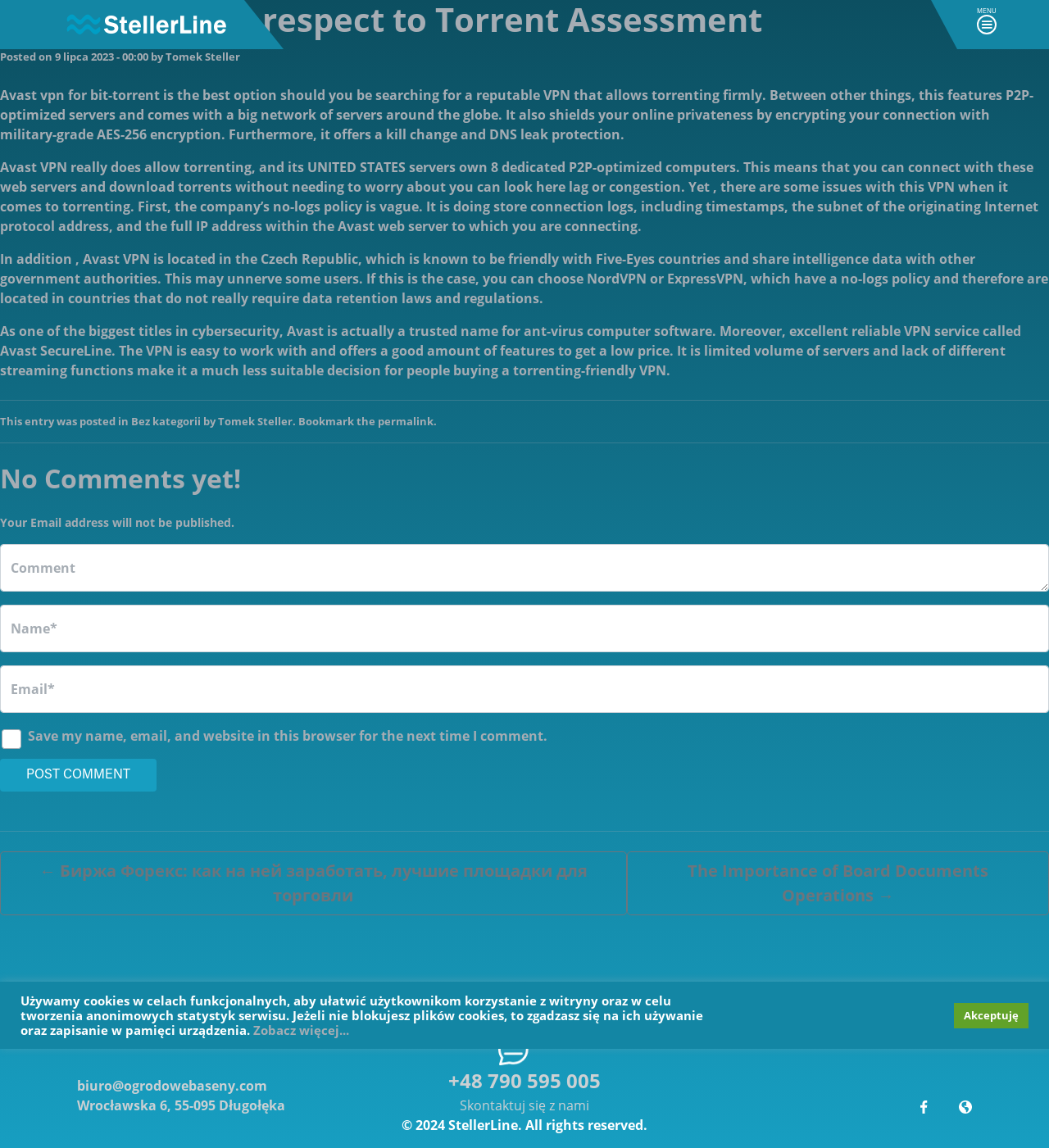Can you specify the bounding box coordinates of the area that needs to be clicked to fulfill the following instruction: "Read the article 'Avast VPN for Torrent Review'"?

[0.0, 0.075, 0.985, 0.125]